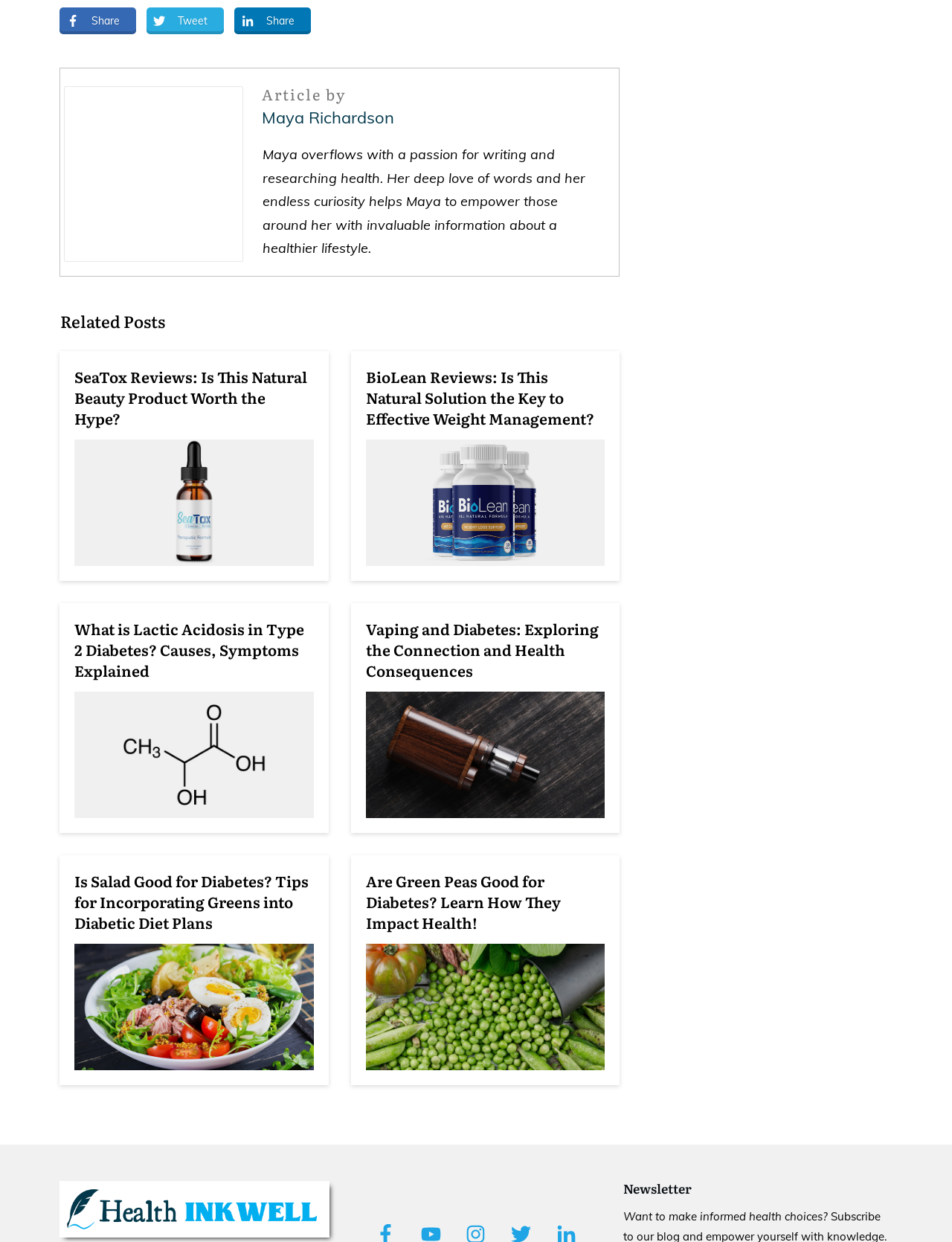What is the name of the newsletter?
Please elaborate on the answer to the question with detailed information.

I found the heading 'Newsletter' and the link element that follows it, which says 'Health Inkwell'.